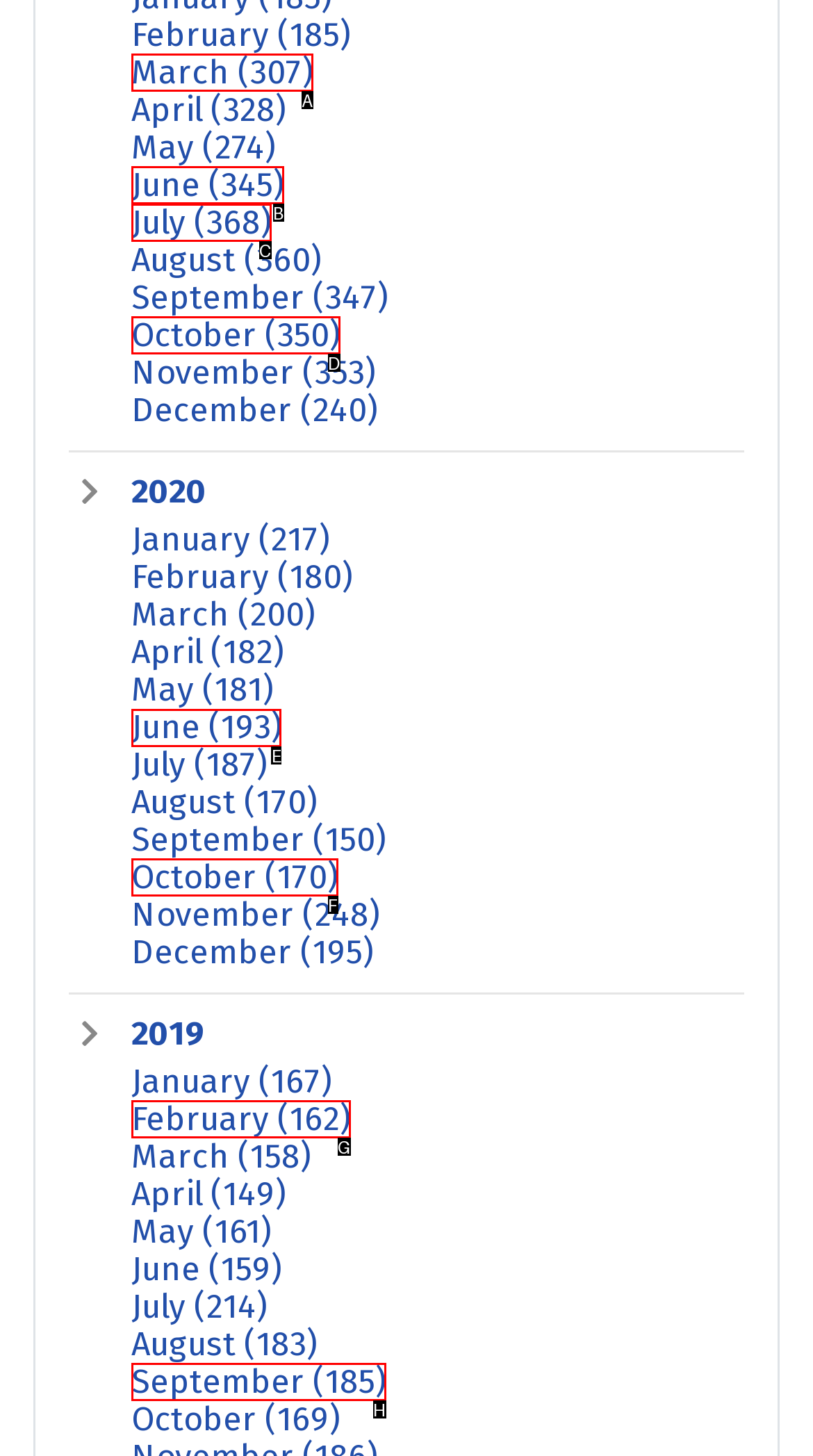To complete the task: Explore June 2021, which option should I click? Answer with the appropriate letter from the provided choices.

E